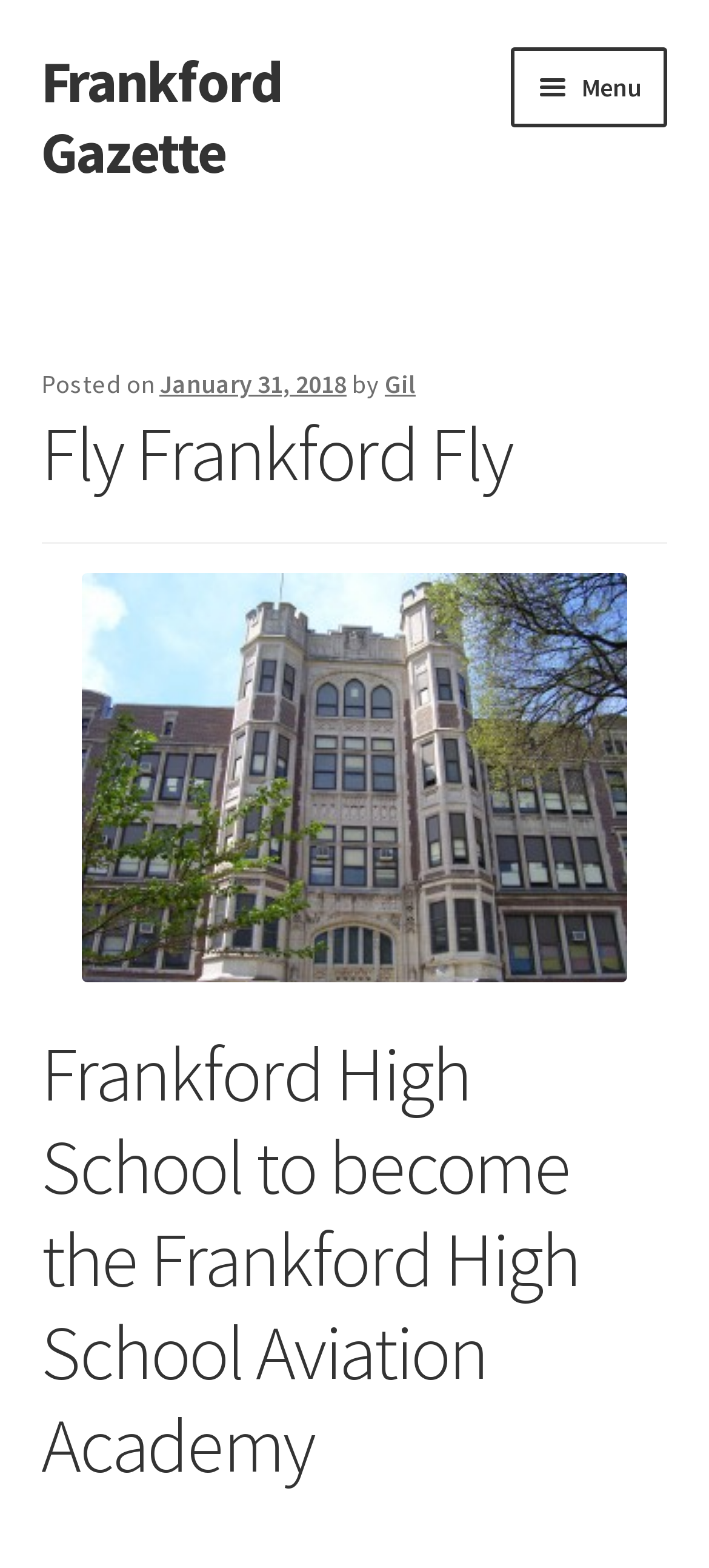Predict the bounding box for the UI component with the following description: "January 31, 2018January 30, 2018".

[0.225, 0.235, 0.489, 0.255]